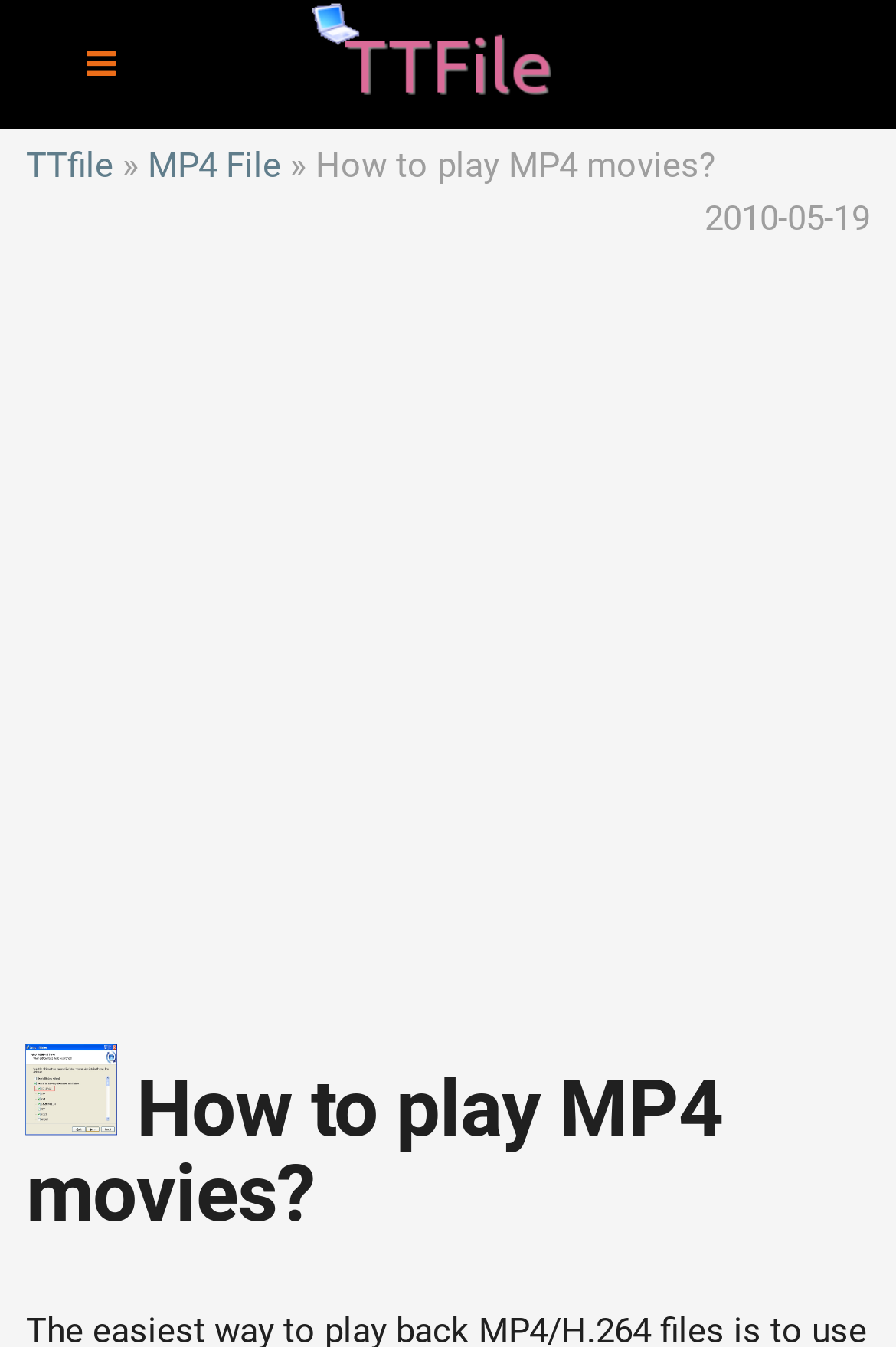Specify the bounding box coordinates (top-left x, top-left y, bottom-right x, bottom-right y) of the UI element in the screenshot that matches this description: MP4 File

[0.165, 0.108, 0.313, 0.138]